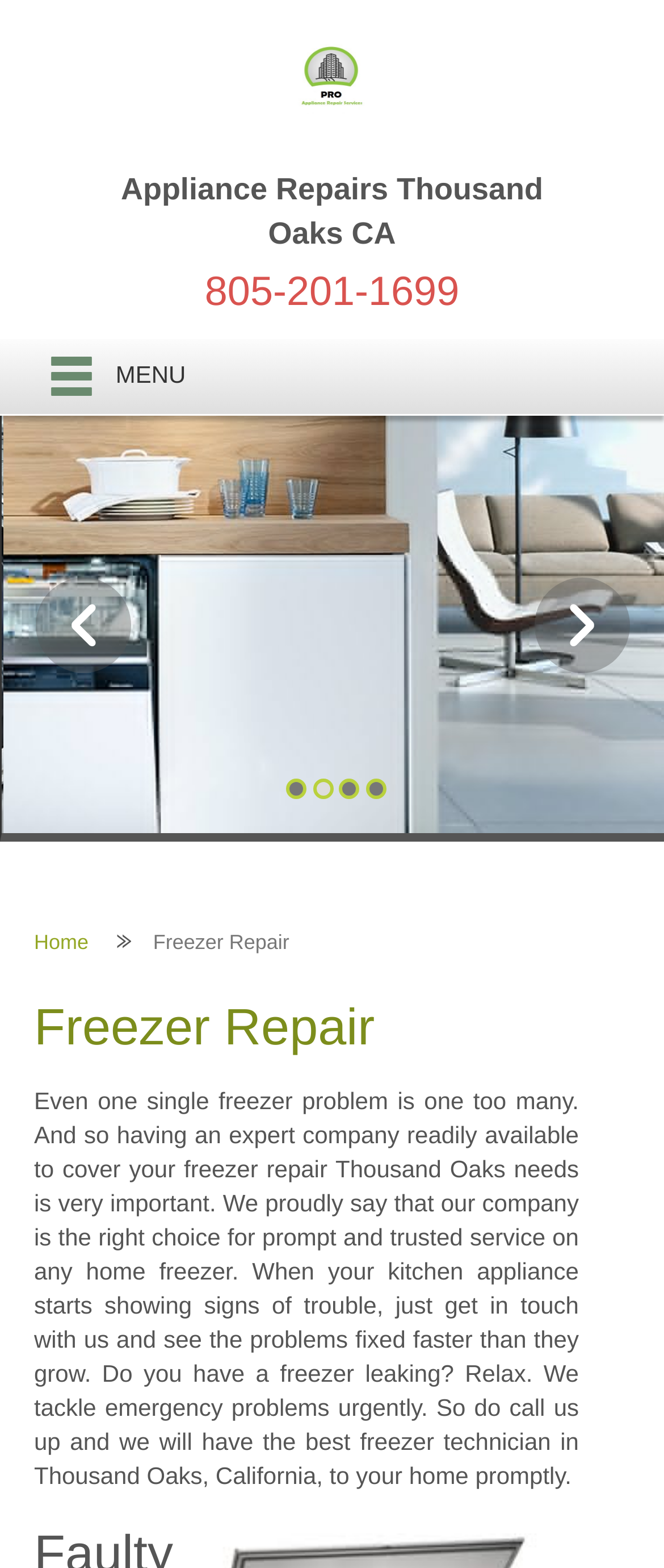Determine the bounding box for the UI element that matches this description: "Menu".

[0.051, 0.216, 0.949, 0.264]